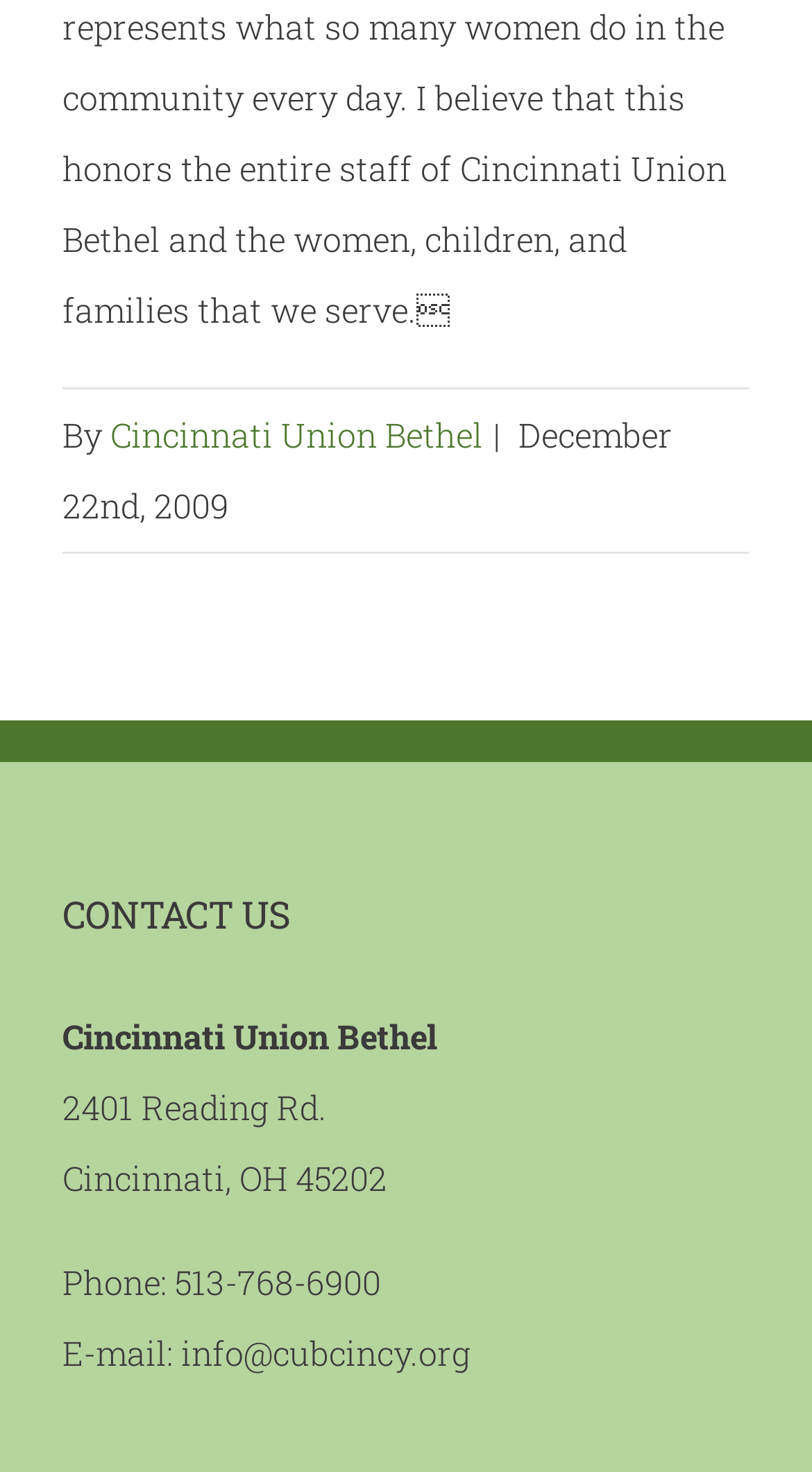What is the email address of the organization?
Provide a concise answer using a single word or phrase based on the image.

info@cubcincy.org